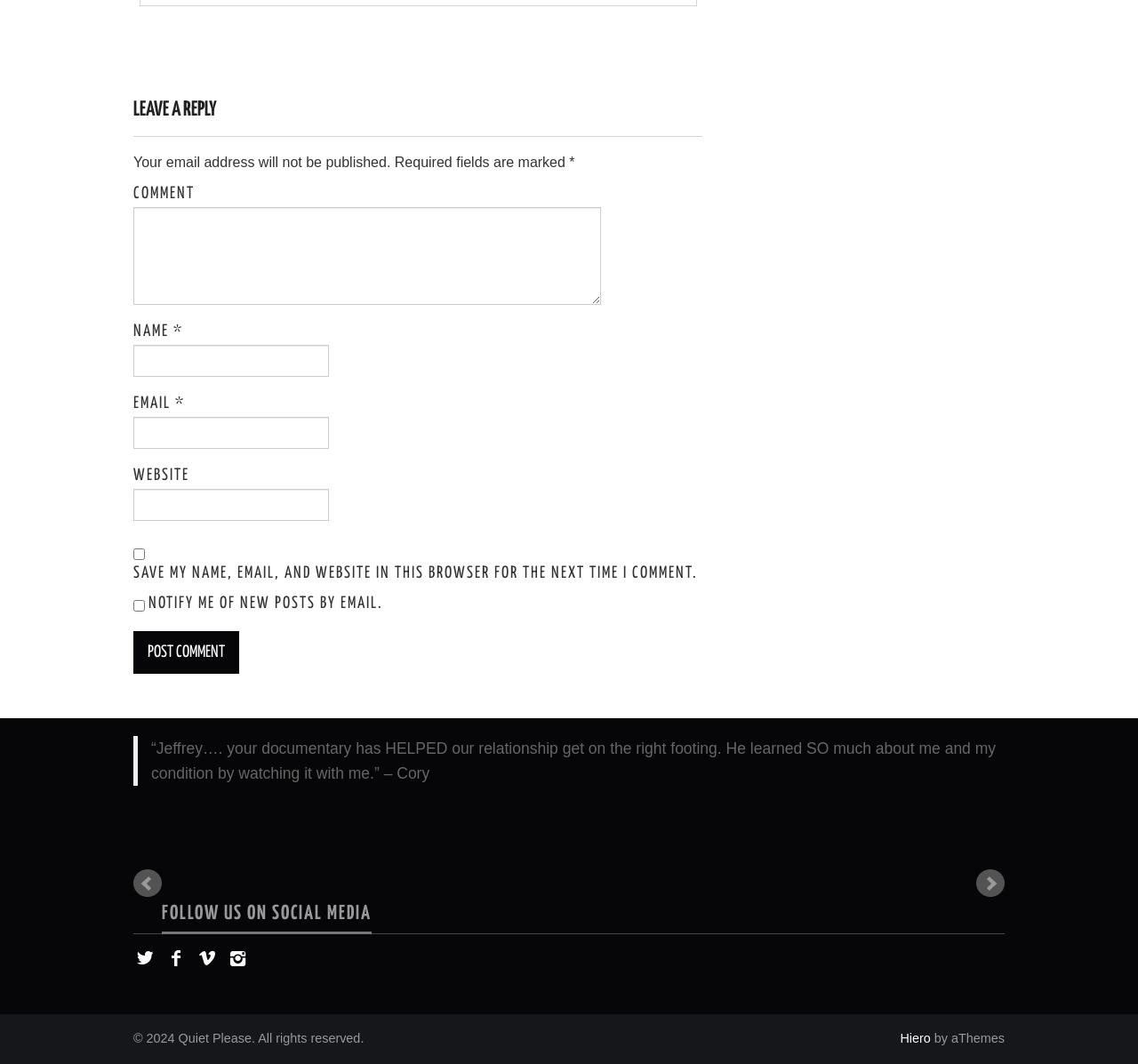Identify the bounding box coordinates for the region to click in order to carry out this instruction: "Follow on Facebook". Provide the coordinates using four float numbers between 0 and 1, formatted as [left, top, right, bottom].

[0.145, 0.891, 0.164, 0.912]